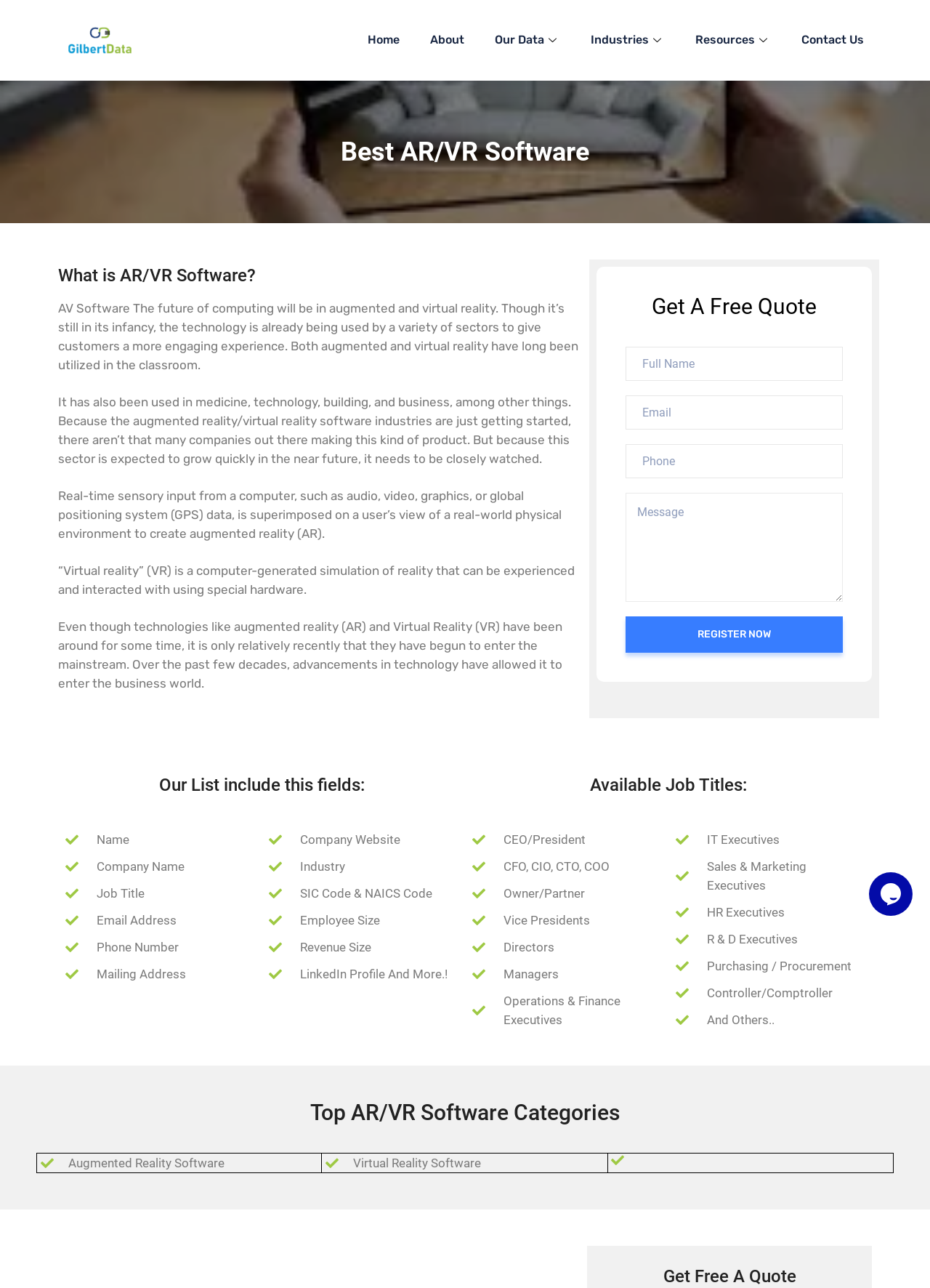Provide the bounding box coordinates of the HTML element described by the text: "name="mf-listing-fname" placeholder="Full Name"". The coordinates should be in the format [left, top, right, bottom] with values between 0 and 1.

[0.673, 0.269, 0.906, 0.296]